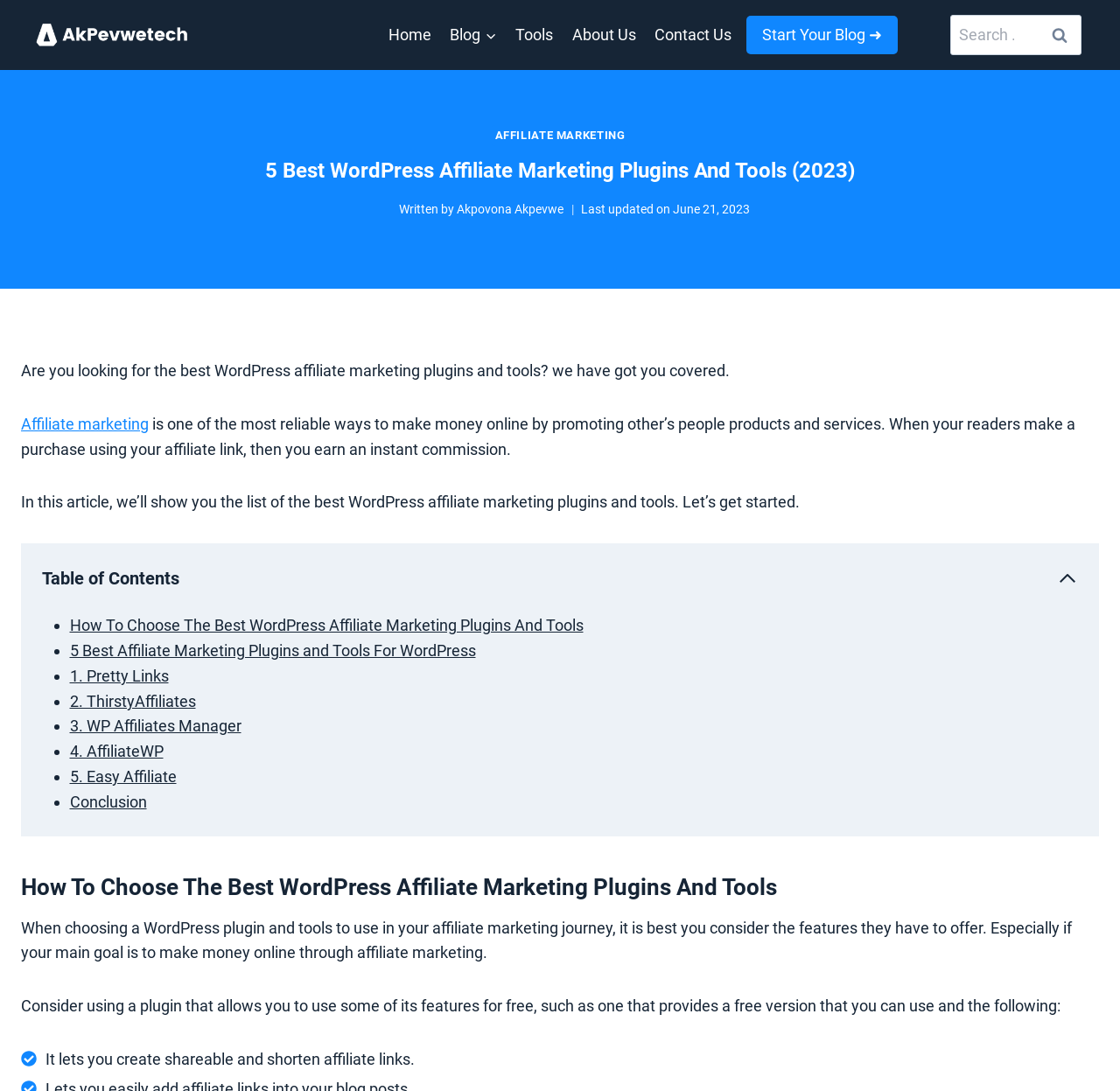Given the description "alt="akpevwetech logo"", determine the bounding box of the corresponding UI element.

[0.019, 0.01, 0.191, 0.054]